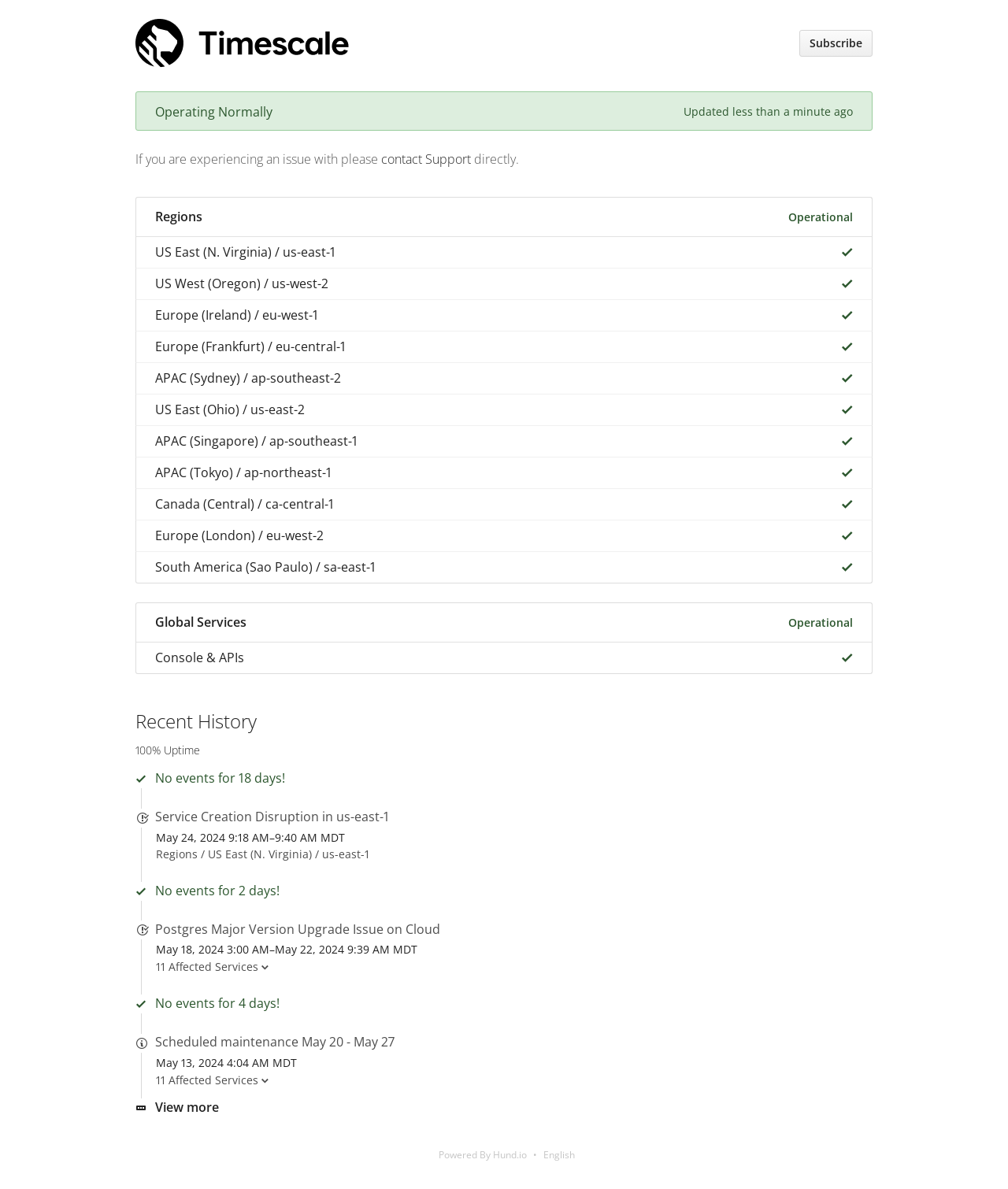Is the status of all regions operational?
Based on the image, answer the question with as much detail as possible.

I can see that all region links have an 'Operational' image next to them, indicating that their status is operational.